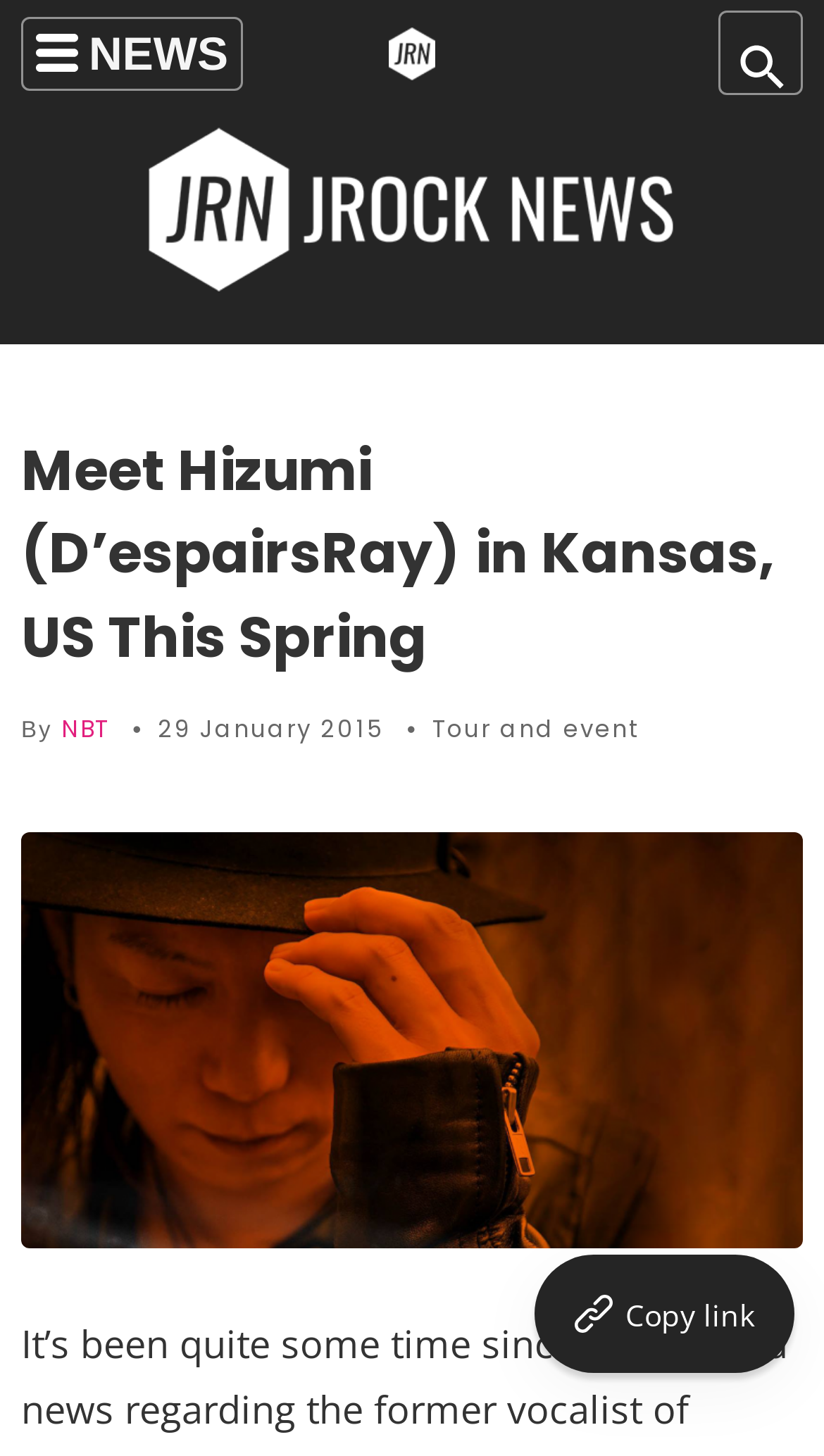Find the bounding box of the UI element described as: "alt="JROCK NEWS logo"". The bounding box coordinates should be given as four float values between 0 and 1, i.e., [left, top, right, bottom].

[0.179, 0.178, 0.821, 0.205]